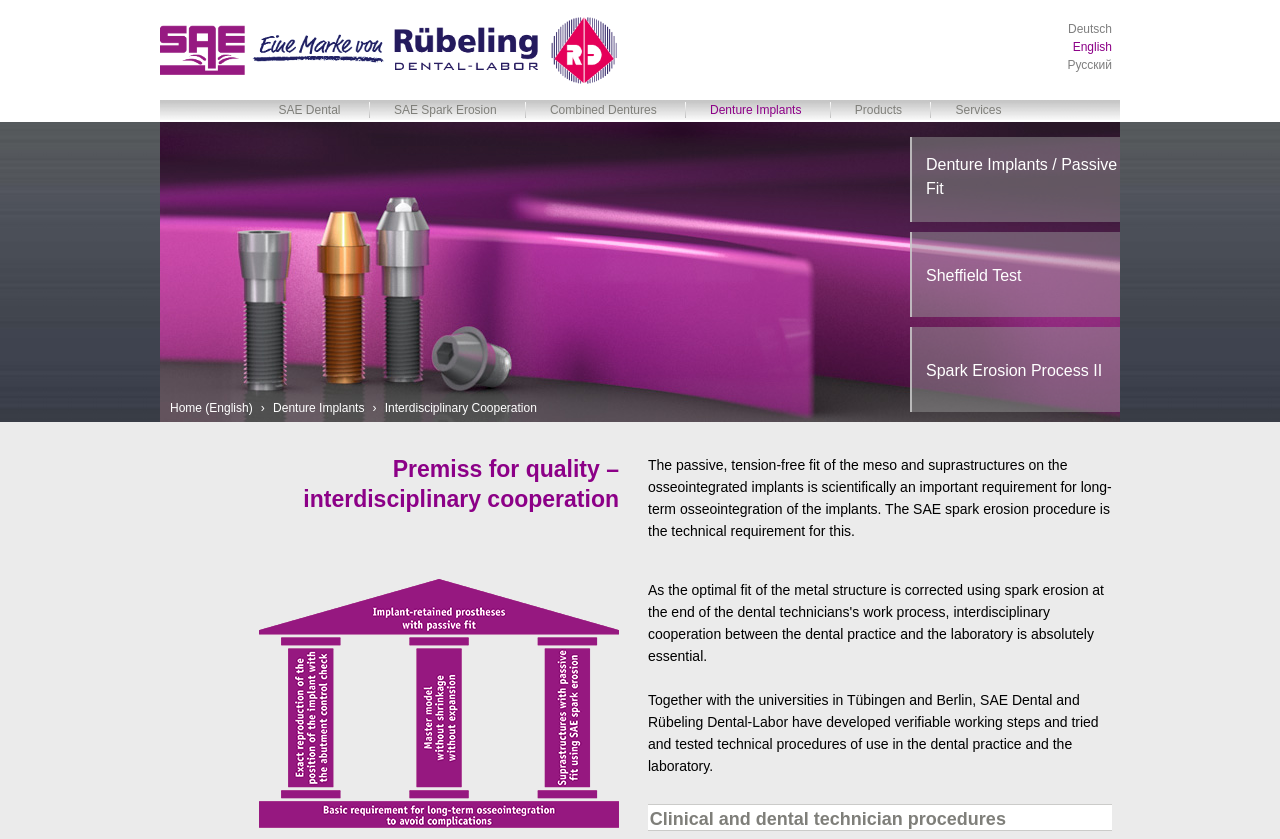What is the text of the webpage's headline?

Premiss for quality –
interdisciplinary cooperation